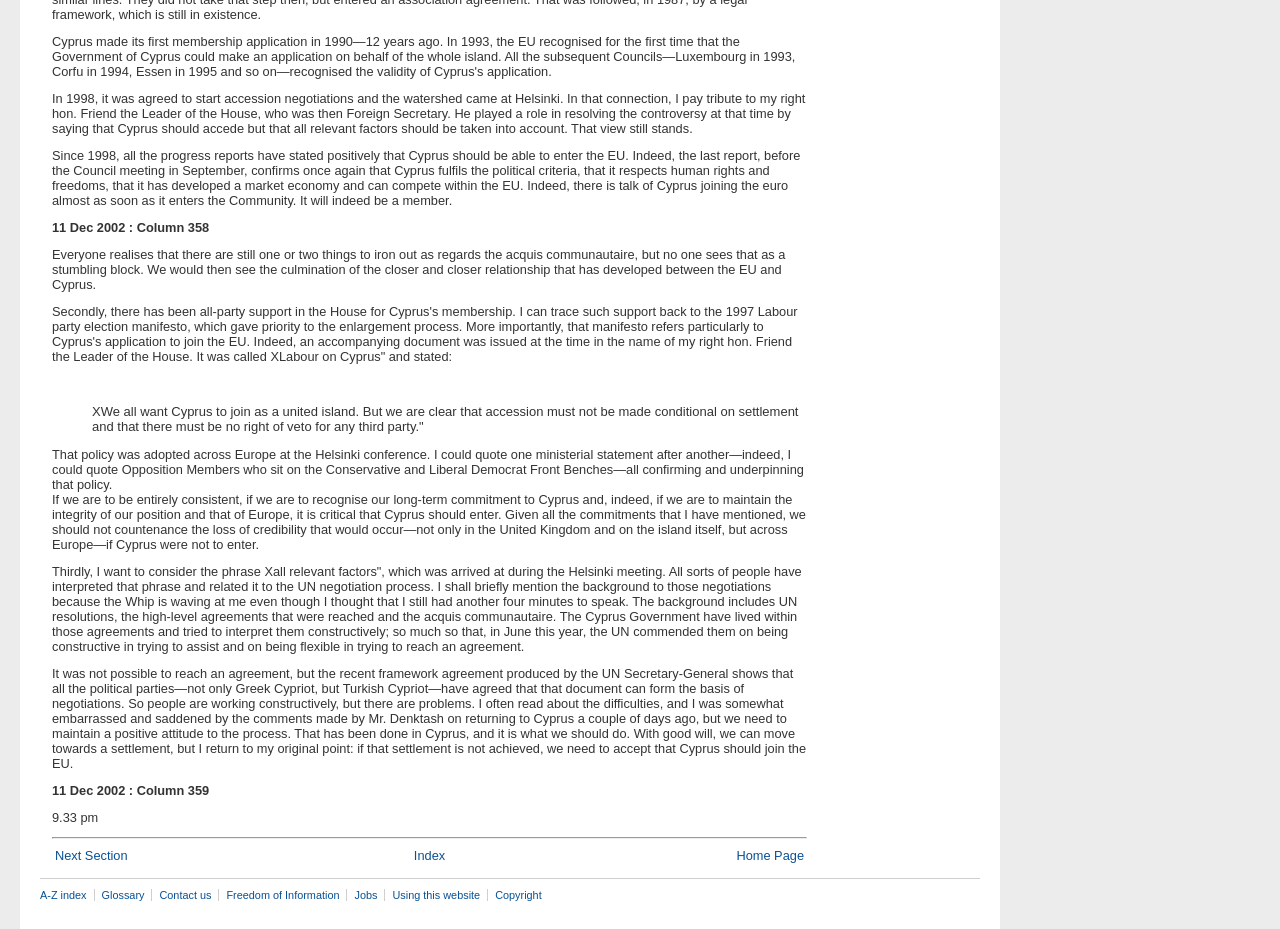Please provide a one-word or short phrase answer to the question:
Who is the Leader of the House mentioned in the text?

Not specified